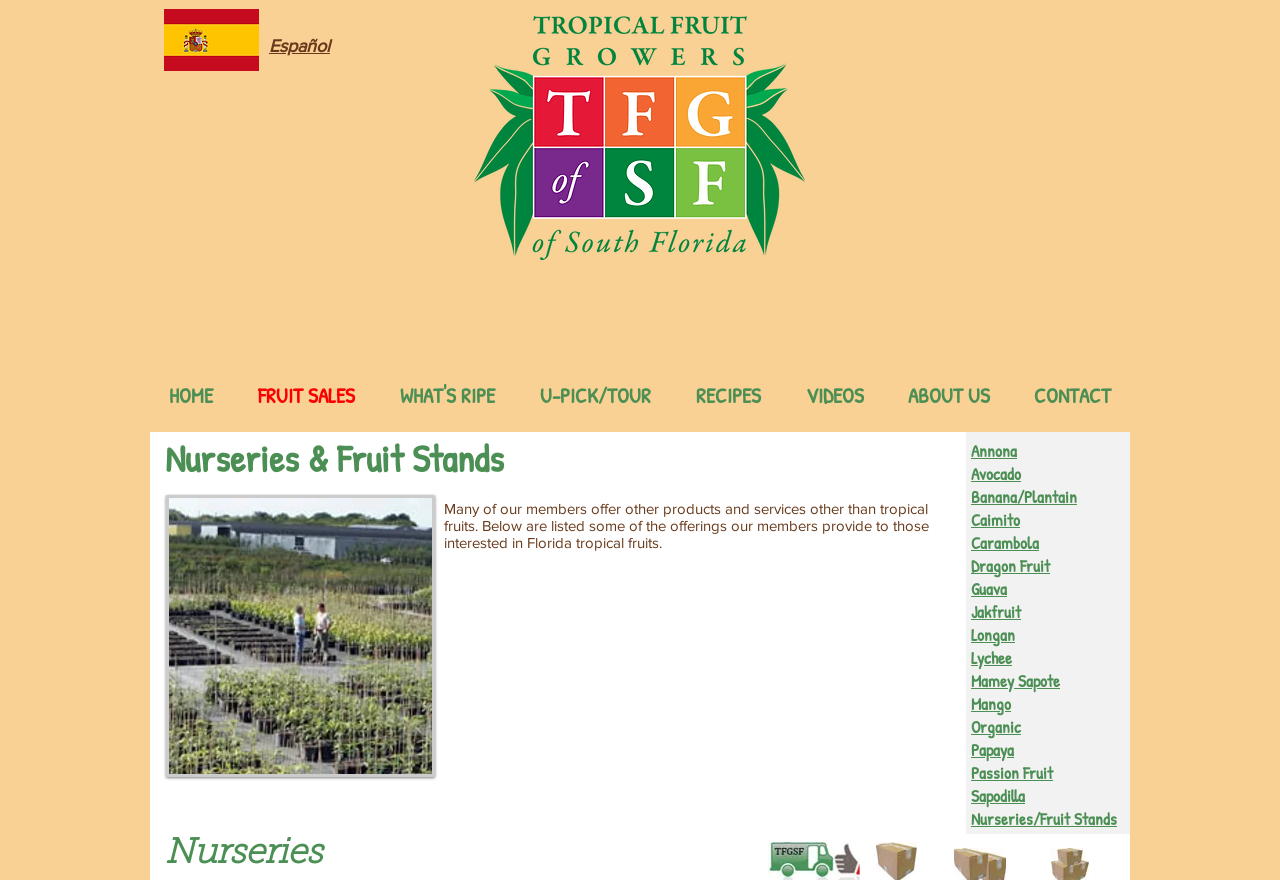What types of fruits are listed on this webpage?
Look at the image and respond to the question as thoroughly as possible.

The webpage lists various types of tropical fruits, including Annona, Avocado, Banana/Plantain, Caimito, Carambola, Dragon Fruit, Guava, Jakfruit, Longan, Lychee, Mamey Sapote, Mango, Organic, Papaya, Passion Fruit, Sapodilla, and Nurseries/Fruit Stands.